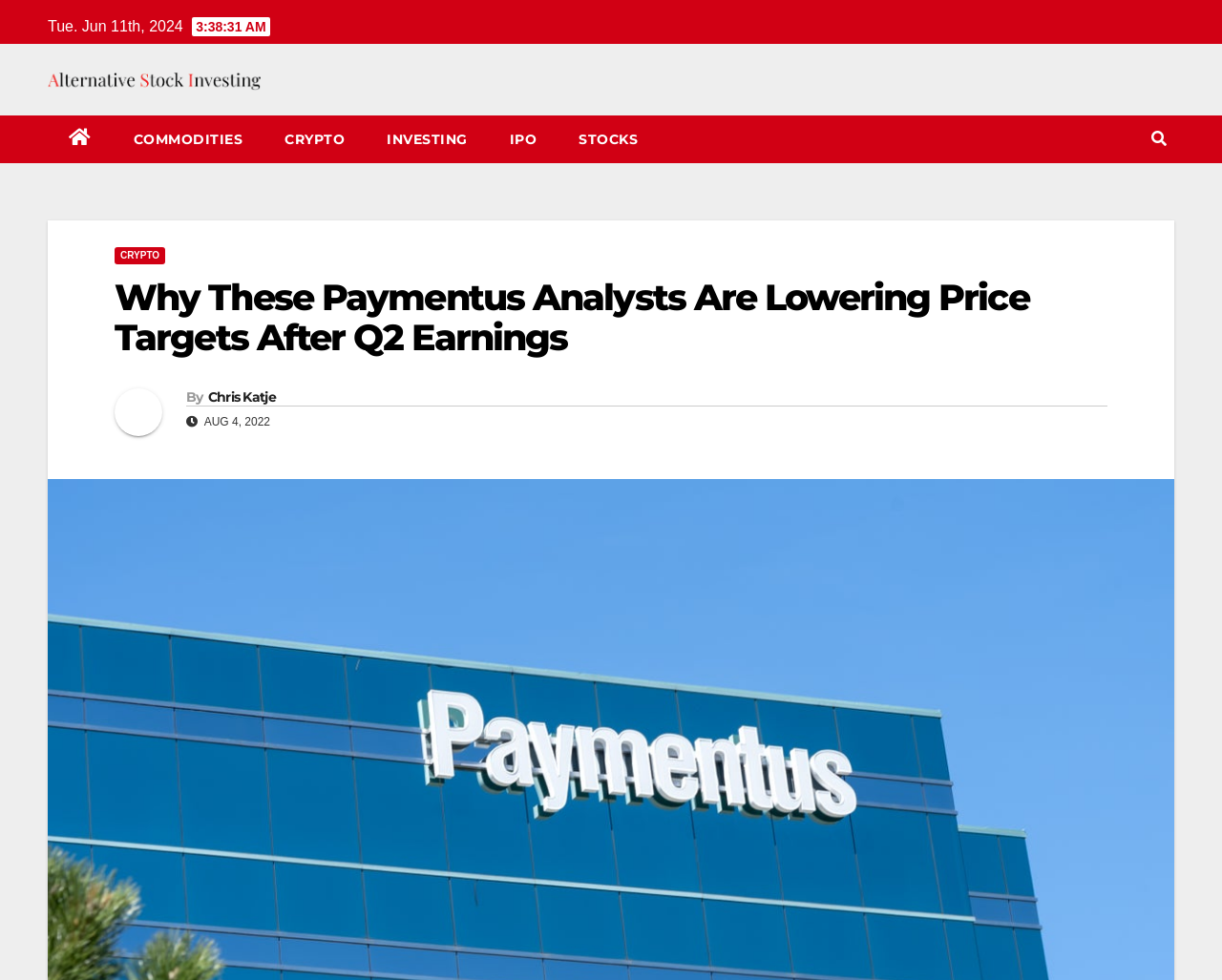What is the date of the article?
Please provide a single word or phrase answer based on the image.

AUG 4, 2022